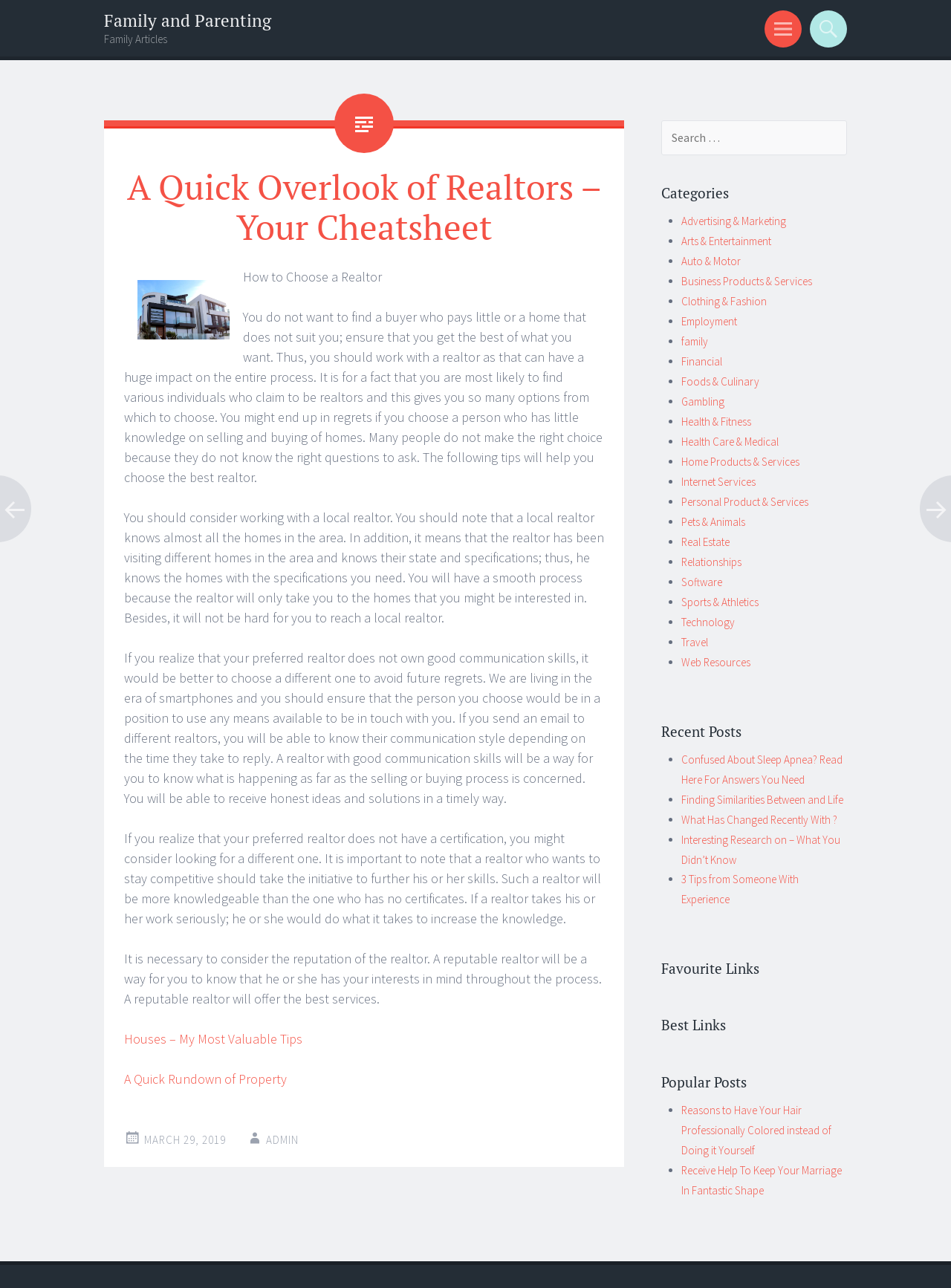Please analyze the image and give a detailed answer to the question:
How can you determine a realtor's communication style?

According to the article, you can determine a realtor's communication style by sending them an email and seeing how long it takes for them to reply, which will give you an idea of their communication style.